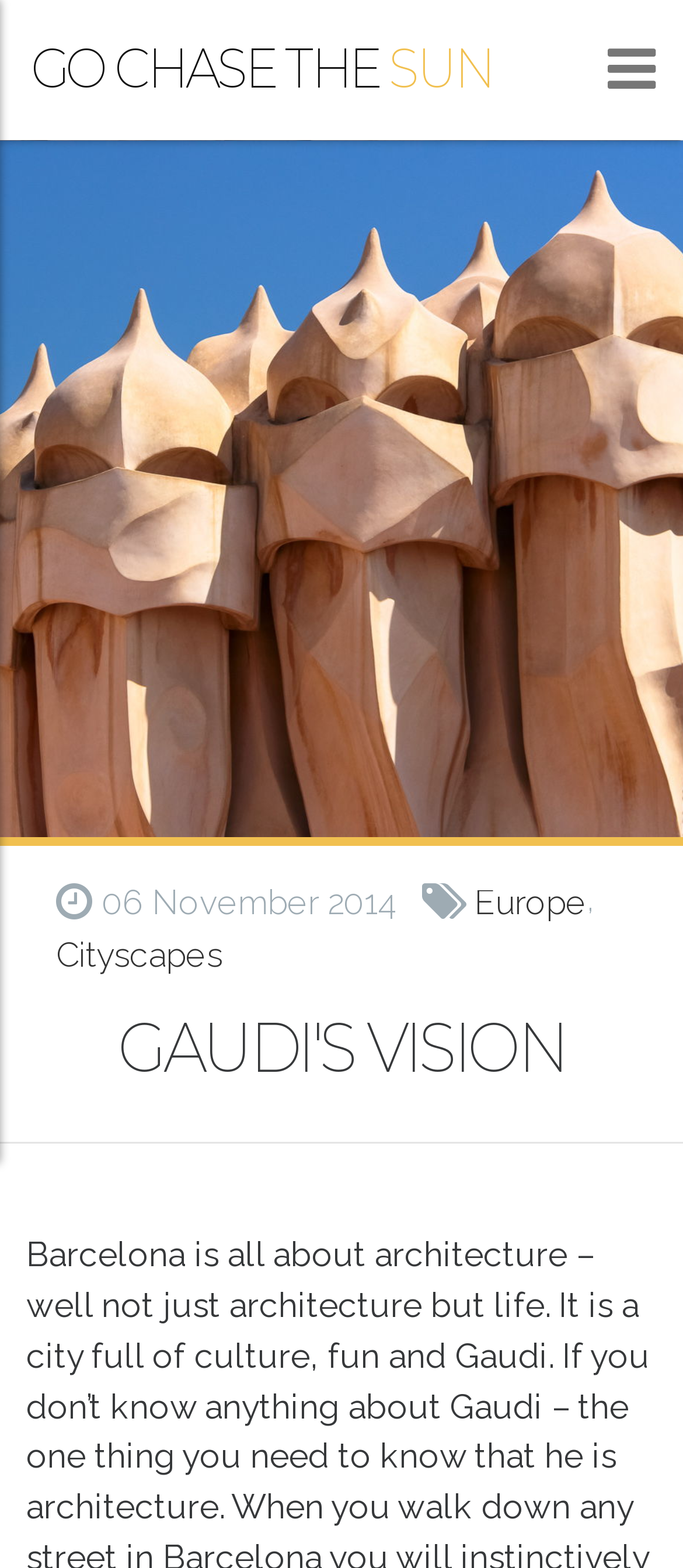How many links are there in the navigation menu?
Please give a detailed and elaborate answer to the question.

I counted the number of links inside the button 'Toggle navigation' and found three links: 'Europe', 'Cityscapes', and one without text.